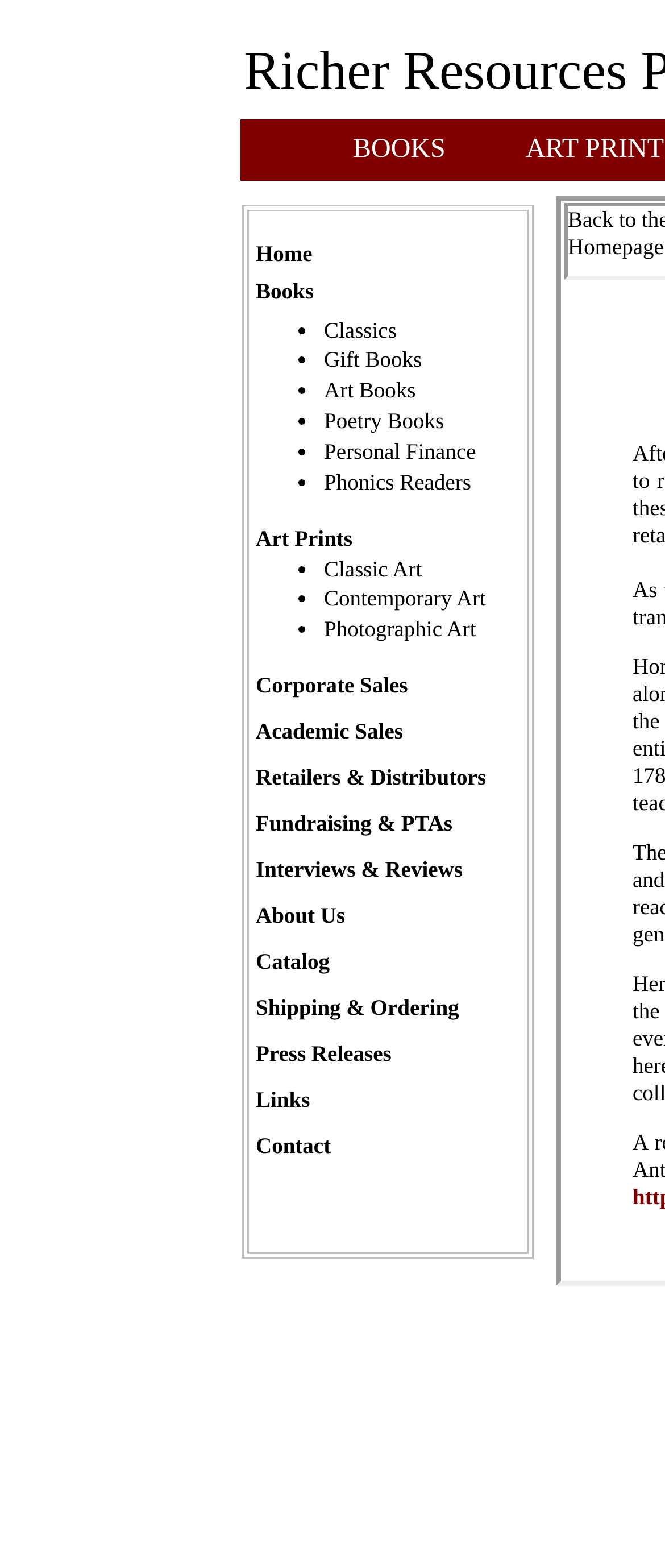Identify the bounding box coordinates for the element you need to click to achieve the following task: "Contact Us". The coordinates must be four float values ranging from 0 to 1, formatted as [left, top, right, bottom].

[0.385, 0.722, 0.498, 0.739]